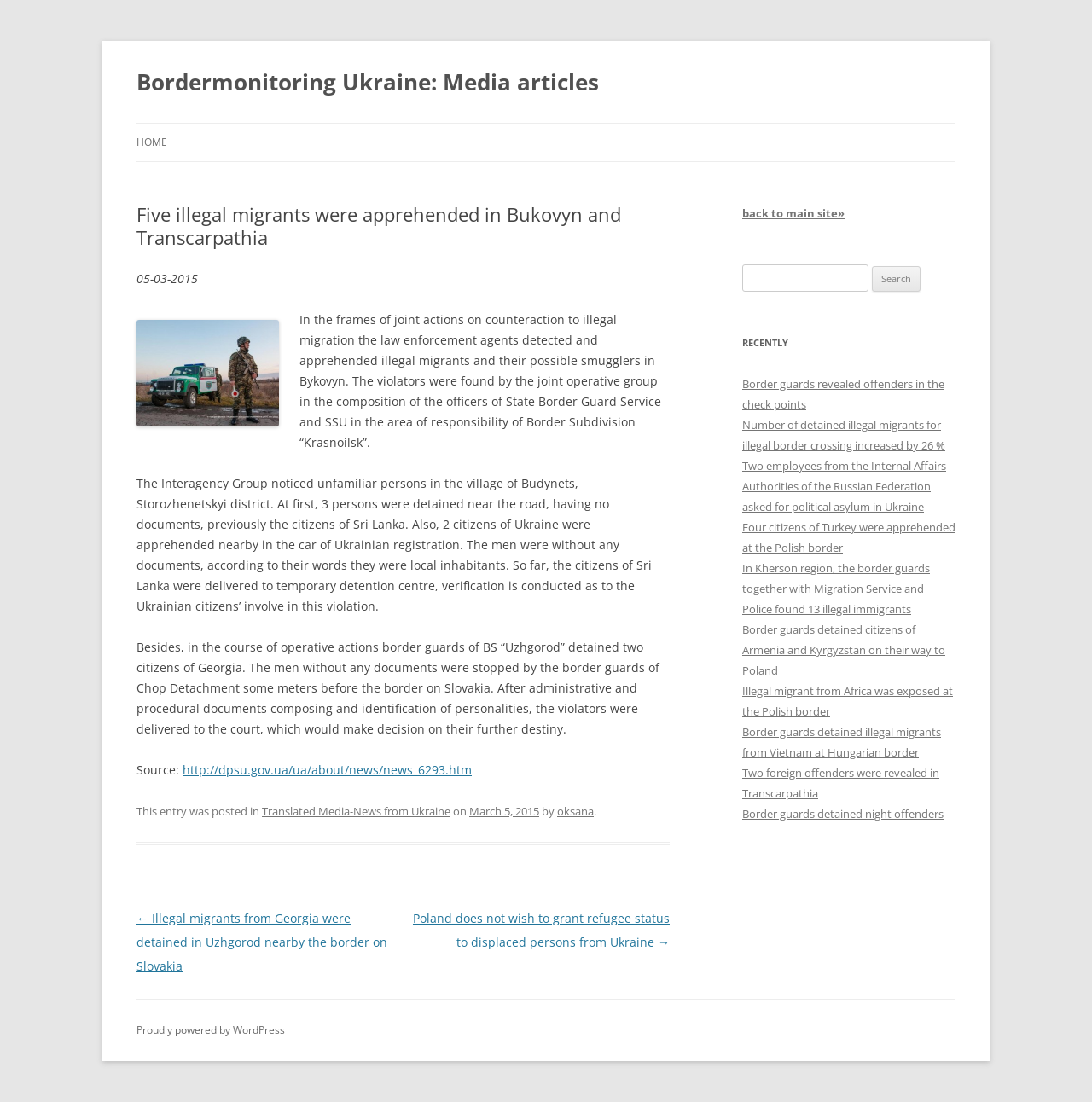How many citizens of Ukraine were apprehended nearby in the car?
Use the information from the screenshot to give a comprehensive response to the question.

I found the answer by reading the text content of the StaticText element which says 'Also, 2 citizens of Ukraine were apprehended nearby in the car of Ukrainian registration.'.